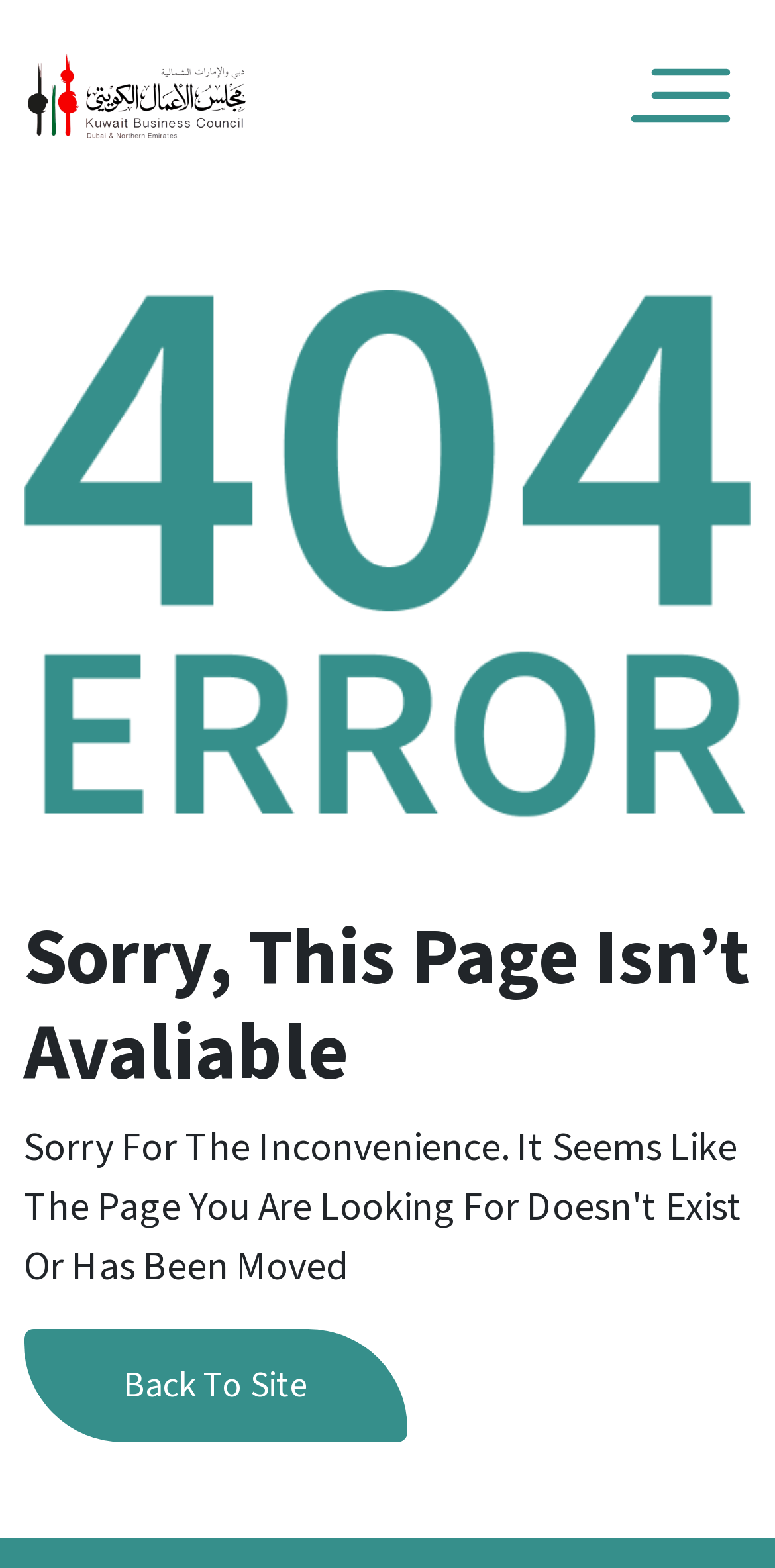Find and extract the text of the primary heading on the webpage.

Sorry, This Page Isn’t Avaliable